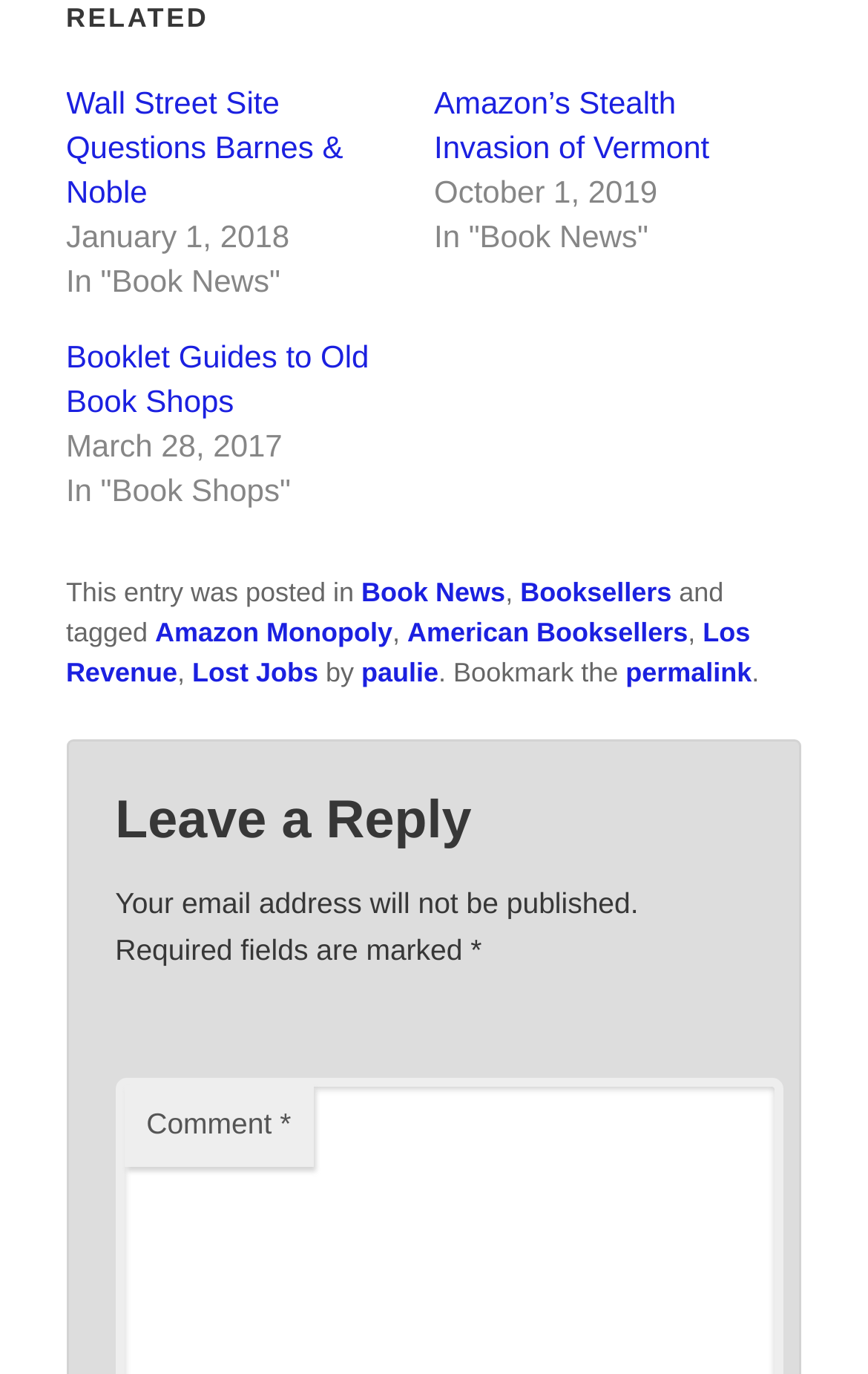How many links are in the footer?
Carefully examine the image and provide a detailed answer to the question.

I counted the number of links in the footer section, which starts from 'This entry was posted in' and ends at 'permalink'. There are 7 links in total.